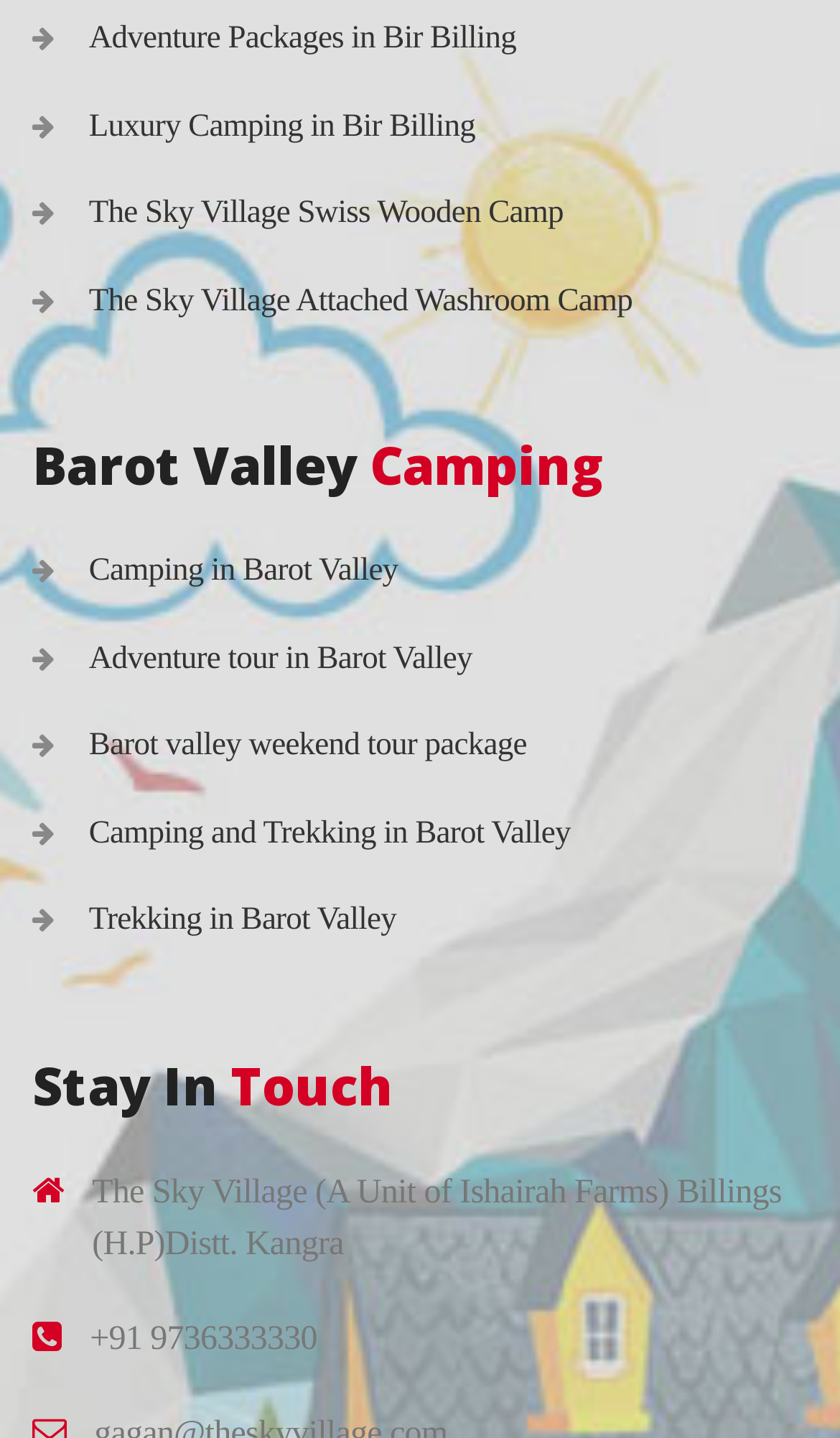Find the bounding box coordinates of the area to click in order to follow the instruction: "Access My account".

None